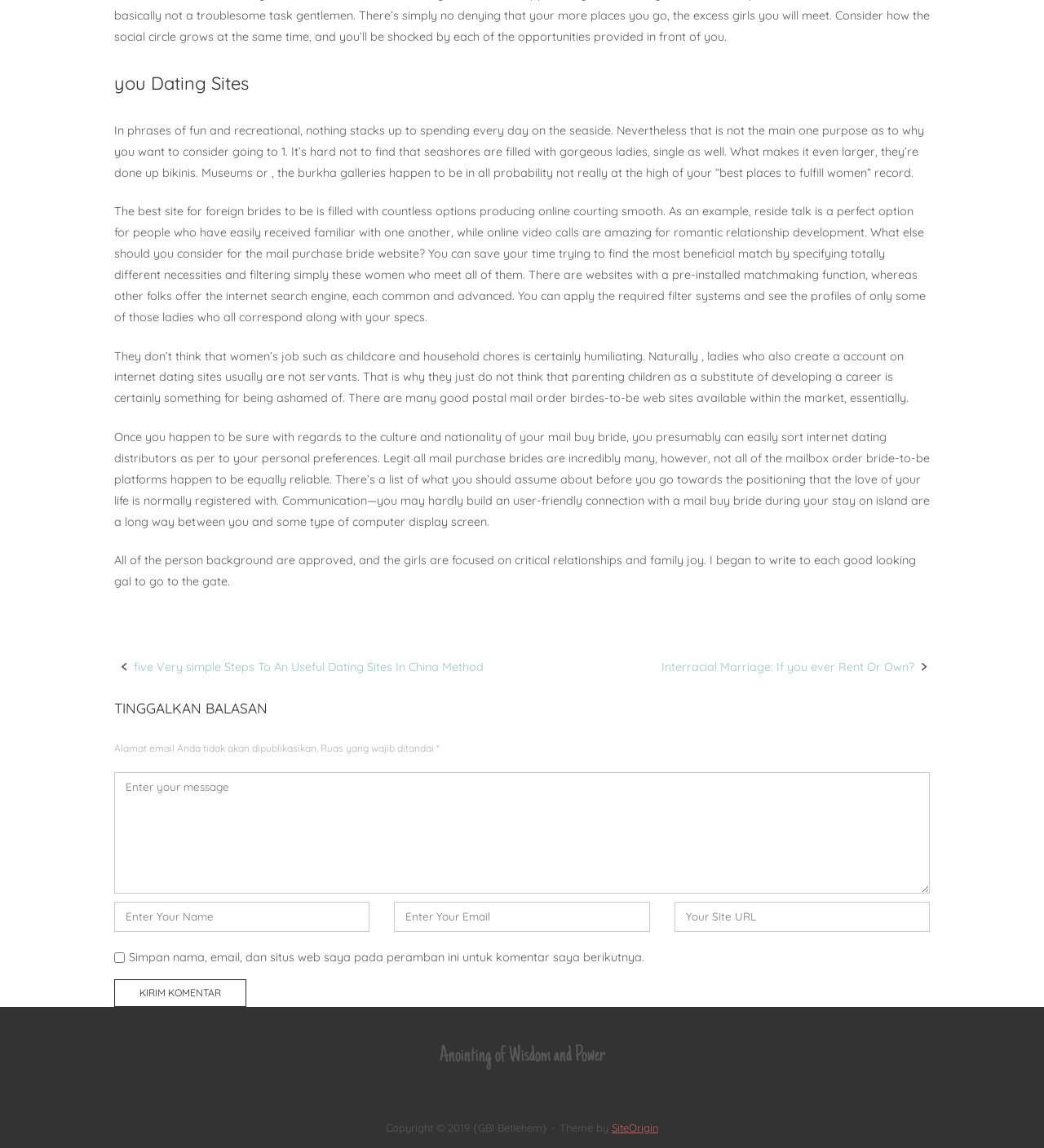What is the purpose of the textbox labeled 'Komentar'?
Using the image as a reference, deliver a detailed and thorough answer to the question.

The textbox labeled 'Komentar' is likely intended for users to leave a comment or feedback on the webpage. This is inferred from the context of the surrounding elements, including the 'Nama' and 'Email' textboxes, which suggest a comment form.